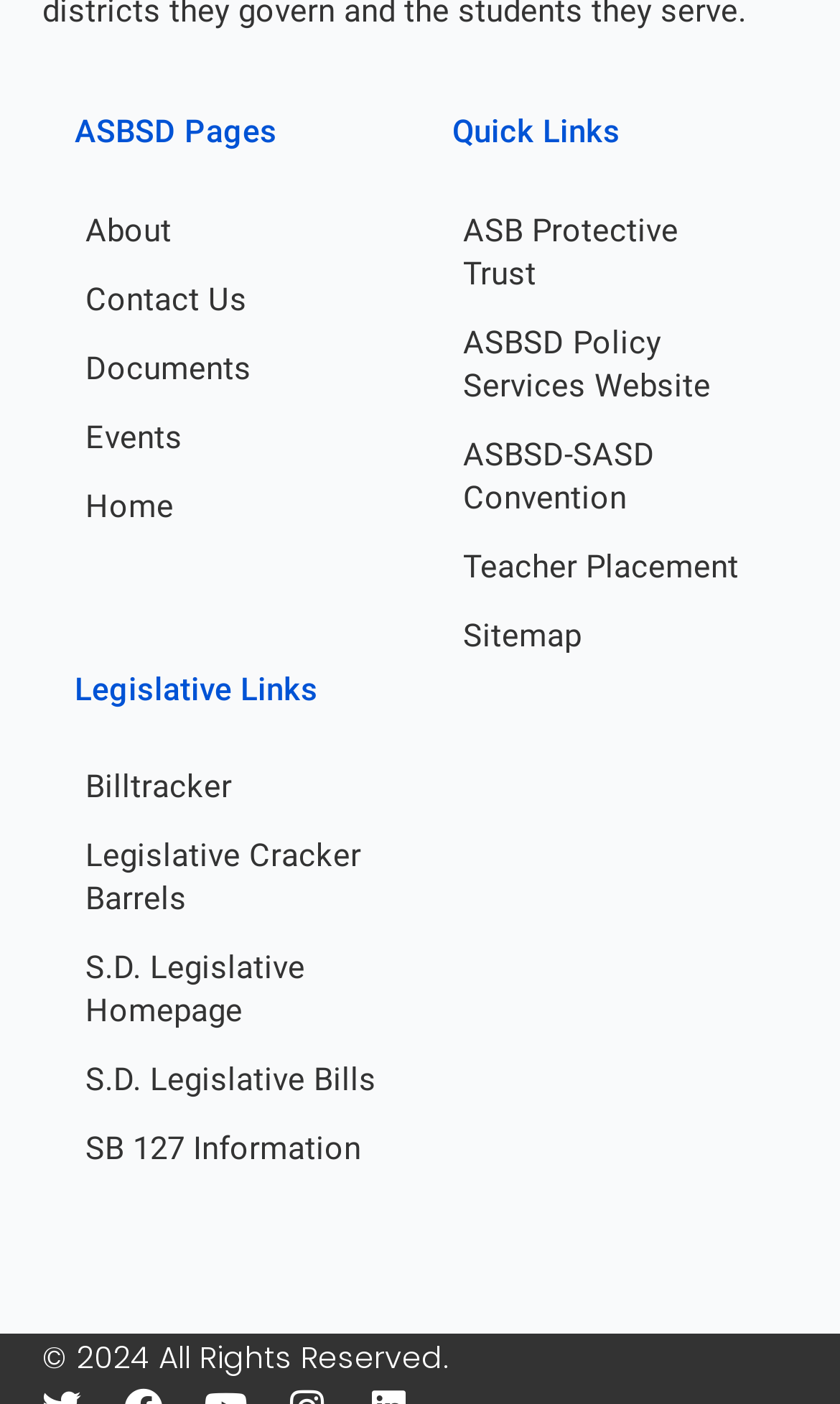Select the bounding box coordinates of the element I need to click to carry out the following instruction: "view photo gallery".

None